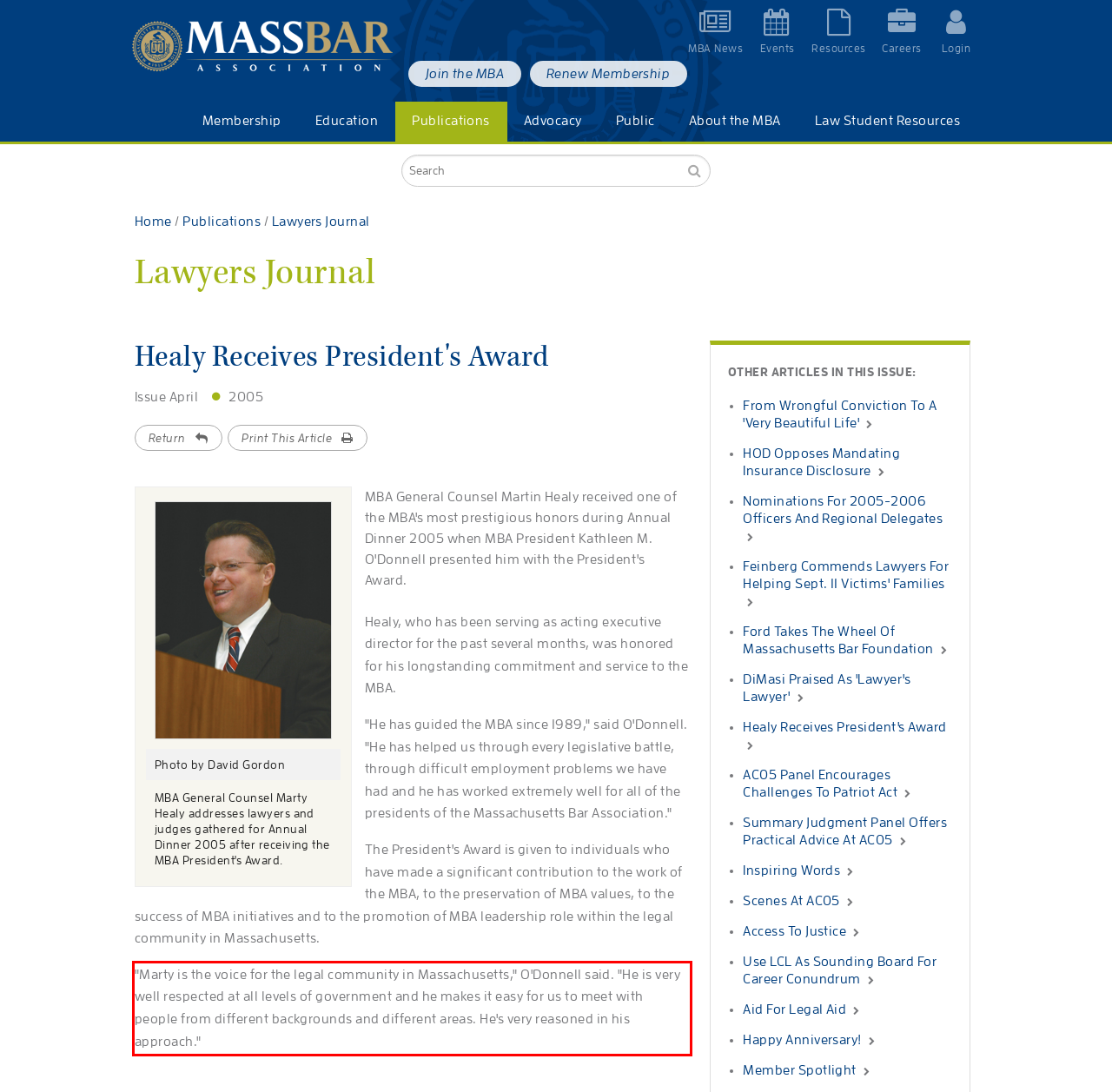Using the provided webpage screenshot, recognize the text content in the area marked by the red bounding box.

"Marty is the voice for the legal community in Massachusetts," O'Donnell said. "He is very well respected at all levels of government and he makes it easy for us to meet with people from different backgrounds and different areas. He's very reasoned in his approach."